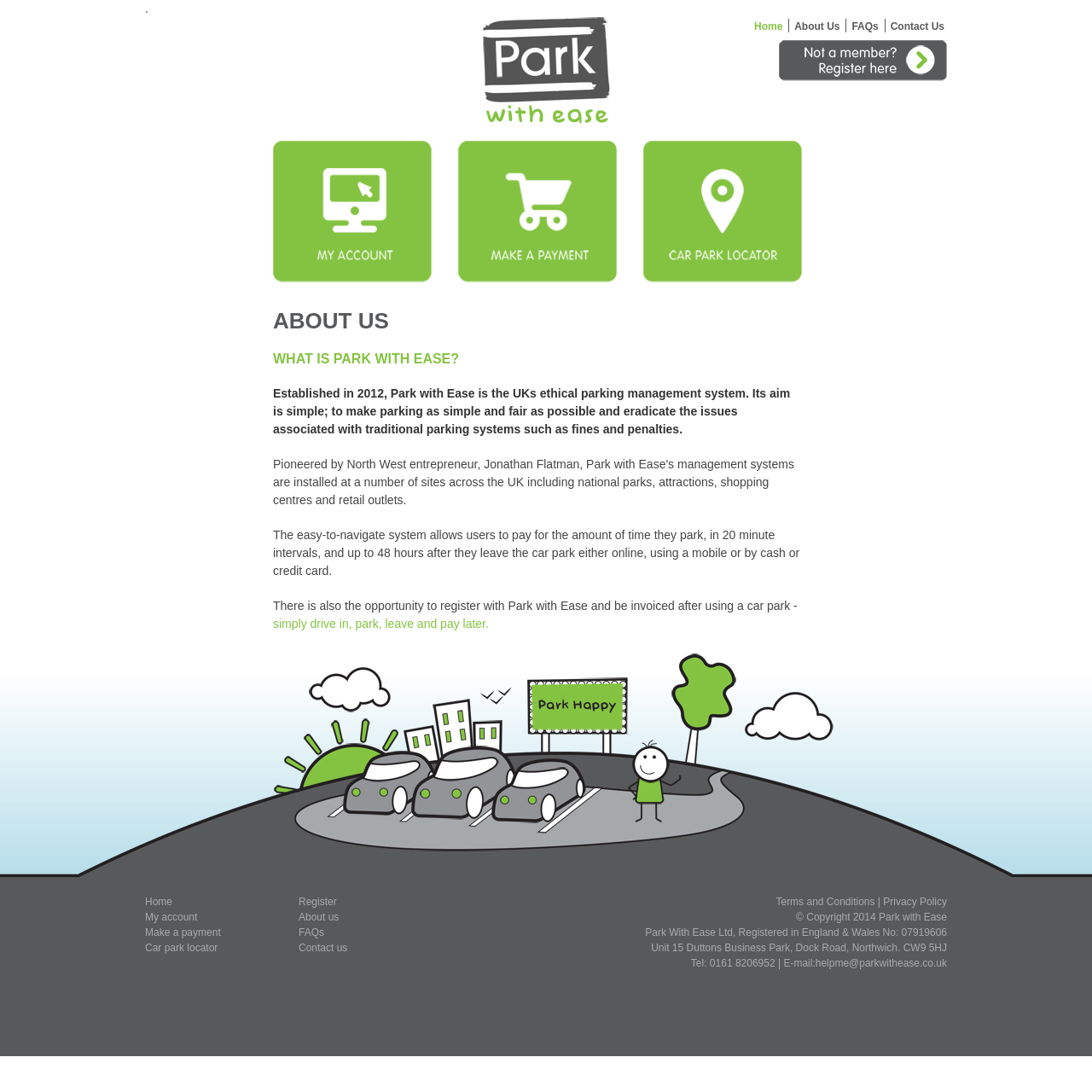Identify the bounding box coordinates of the element that should be clicked to fulfill this task: "Subscribe to the newsletter". The coordinates should be provided as four float numbers between 0 and 1, i.e., [left, top, right, bottom].

None